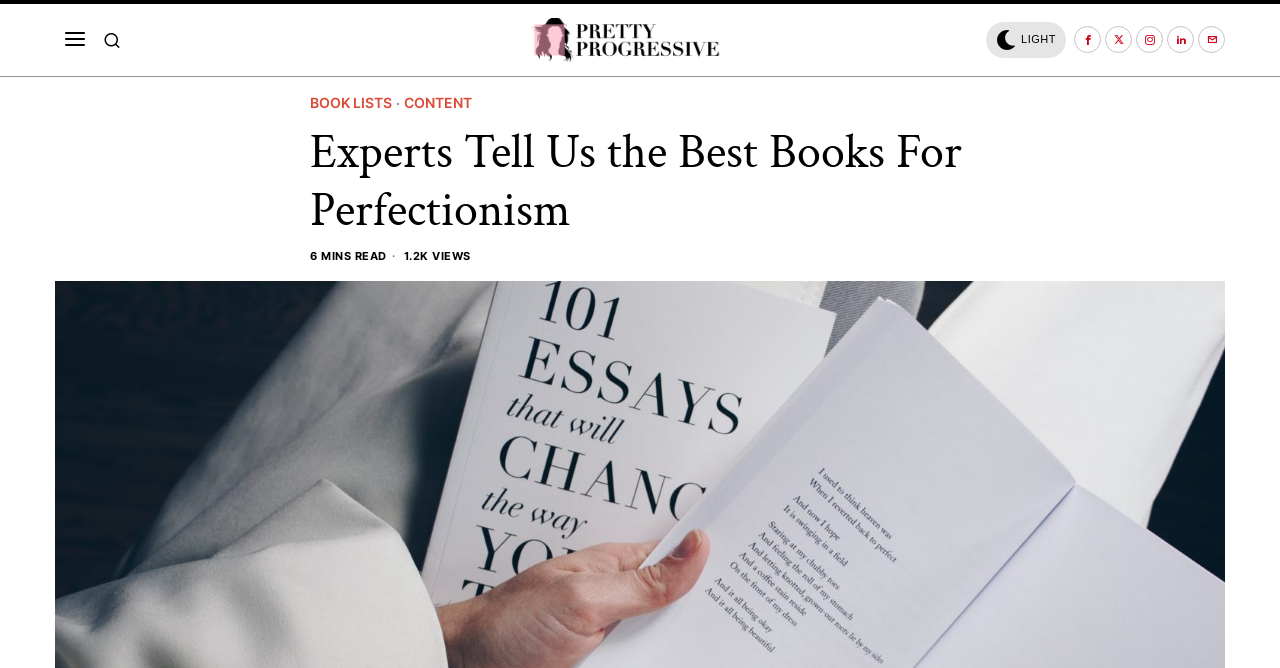Describe all visible elements and their arrangement on the webpage.

The webpage is an article titled "Experts Tell Us the Best Books For Perfectionism" from Pretty Progressive. At the top, there is a link to the website's homepage. On the top right, there are social media icons, including Facebook, Instagram, Linkedin, and Email, each with a tooltip displaying its respective name.

Below the title, there is a navigation menu with three links: "BOOK LISTS", "CONTENT", and a separator in between. The title "Experts Tell Us the Best Books For Perfectionism" is a heading that spans across the page, taking up most of the width.

Under the title, there are two pieces of metadata: "6 MINS READ" and "1.2K VIEWS", indicating the estimated reading time and the number of views, respectively. These are positioned on the left side of the page, with the reading time on the left and the view count to its right.